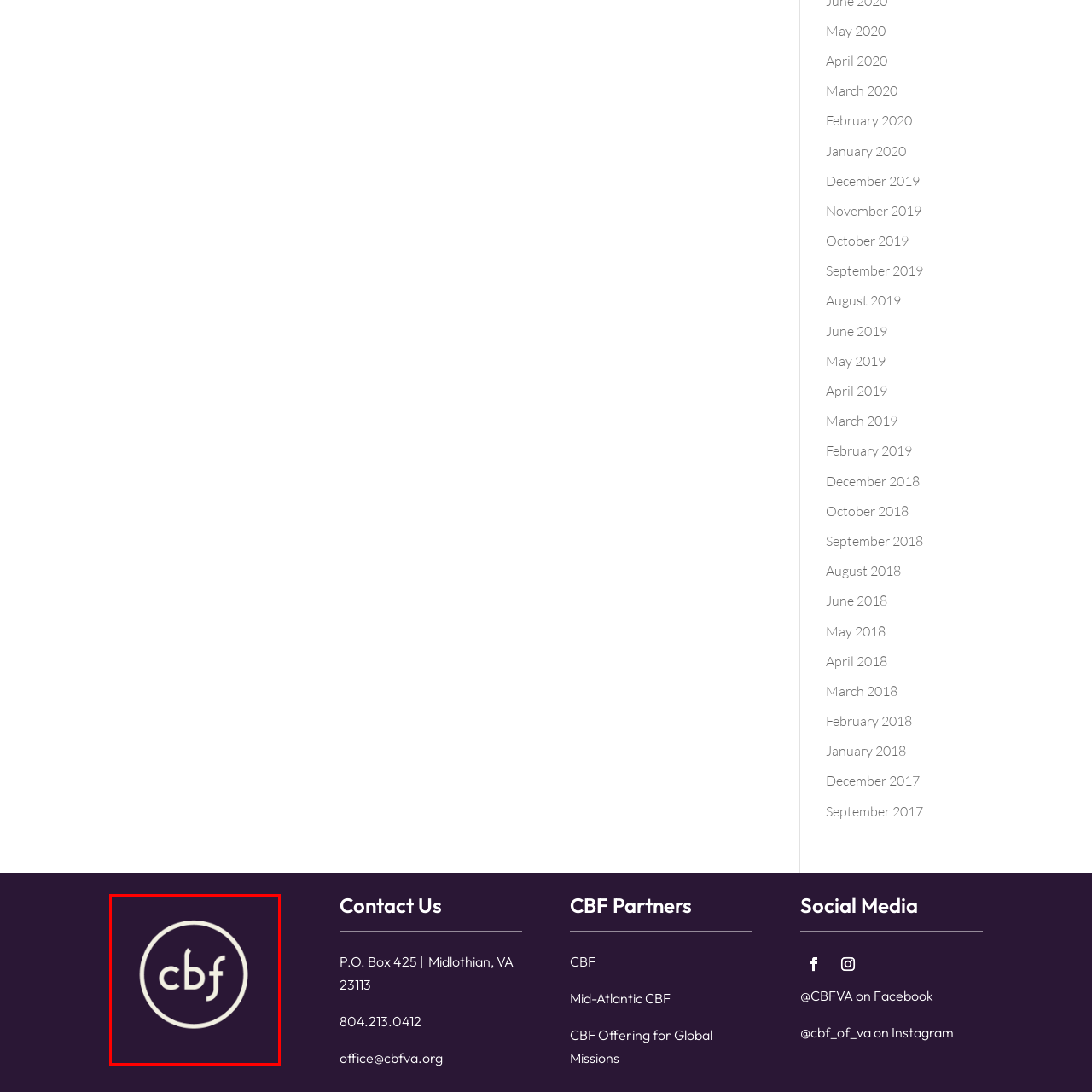Concentrate on the image area surrounded by the red border and answer the following question comprehensively: What font style is used in the logo?

The caption describes the font used in the logo as modern and stylized, which suggests a clean and professional appearance, reflecting the organization's commitment to inclusivity and collaboration among its members.